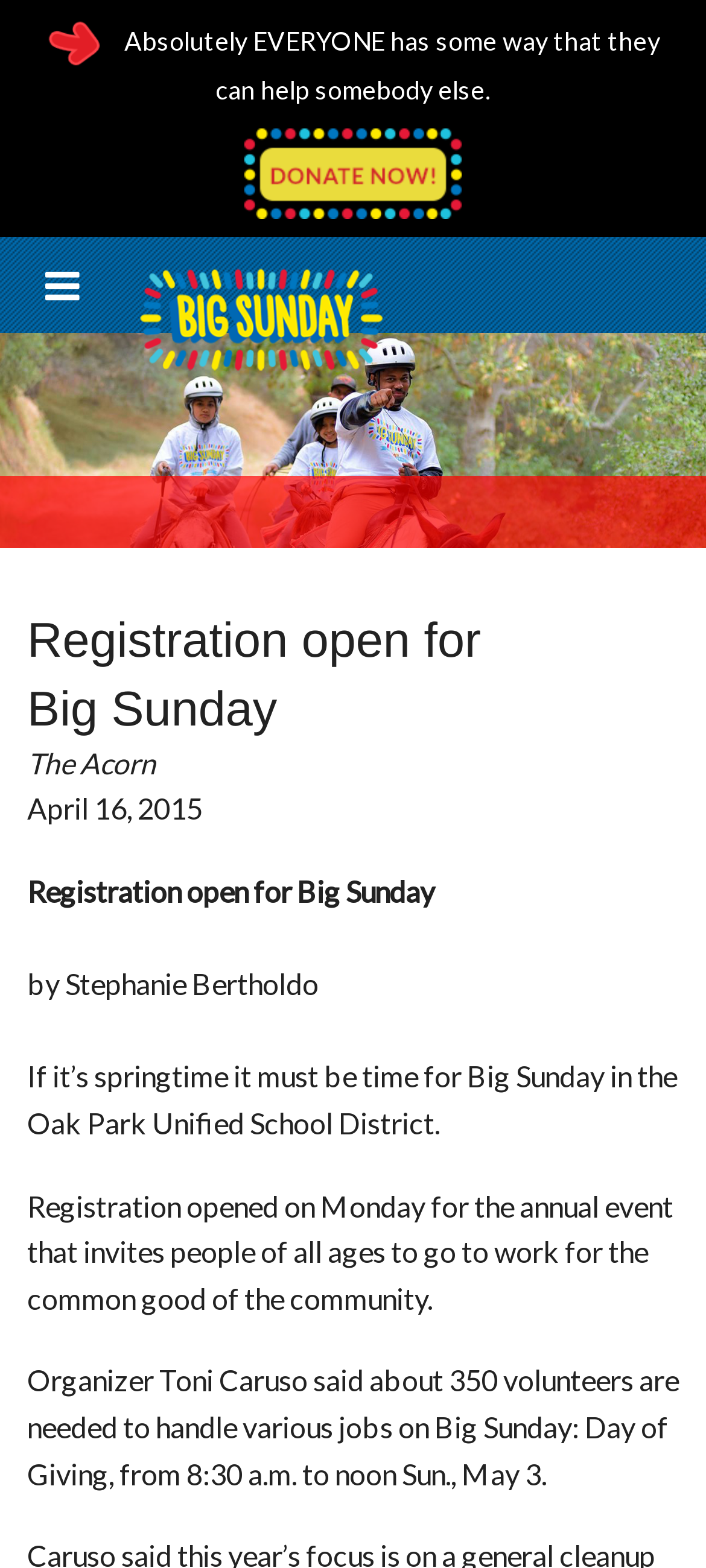What is the date of Big Sunday?
Using the details from the image, give an elaborate explanation to answer the question.

The article mentions that Big Sunday will take place on Sunday, May 3, from 8:30 a.m. to noon.